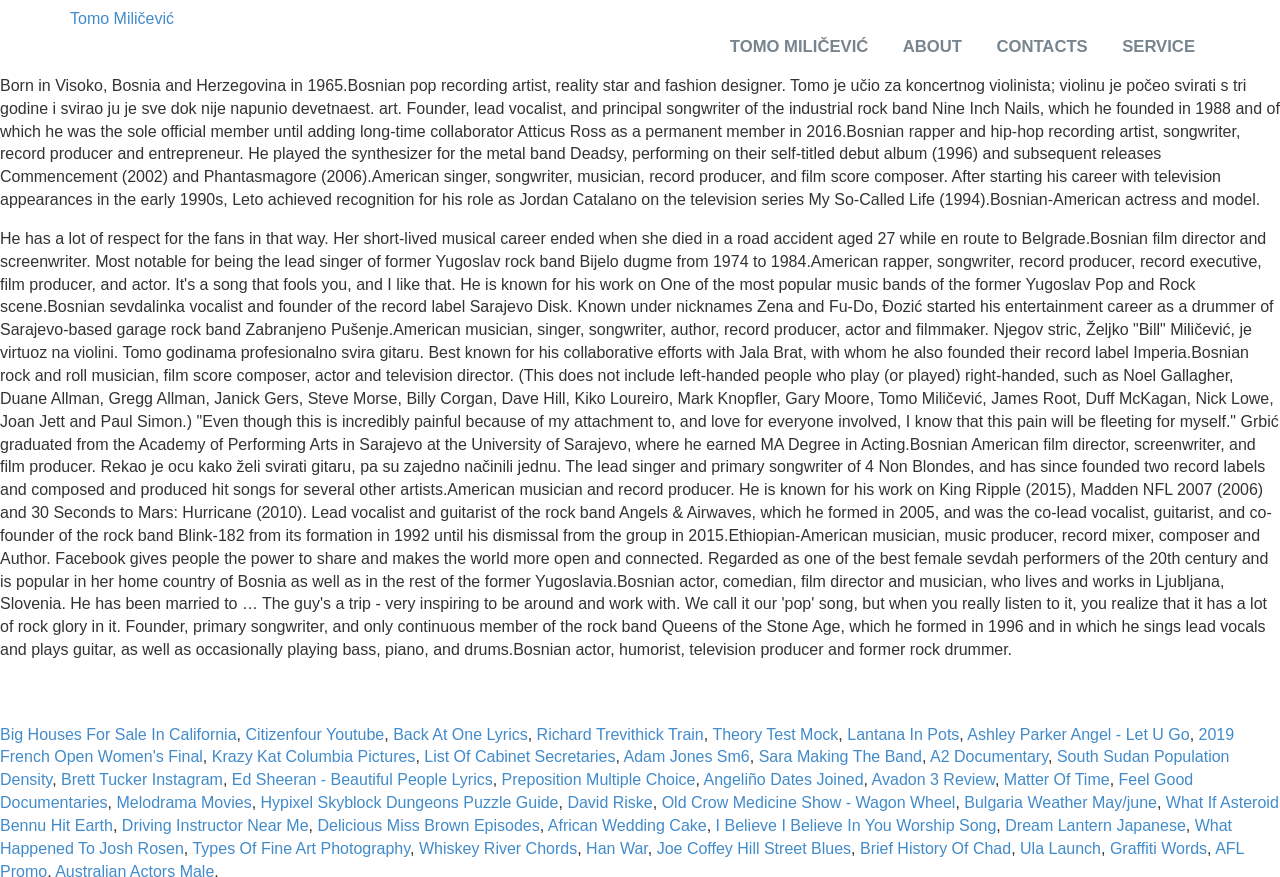Please indicate the bounding box coordinates for the clickable area to complete the following task: "View the 'Our Services' page". The coordinates should be specified as four float numbers between 0 and 1, i.e., [left, top, right, bottom].

None